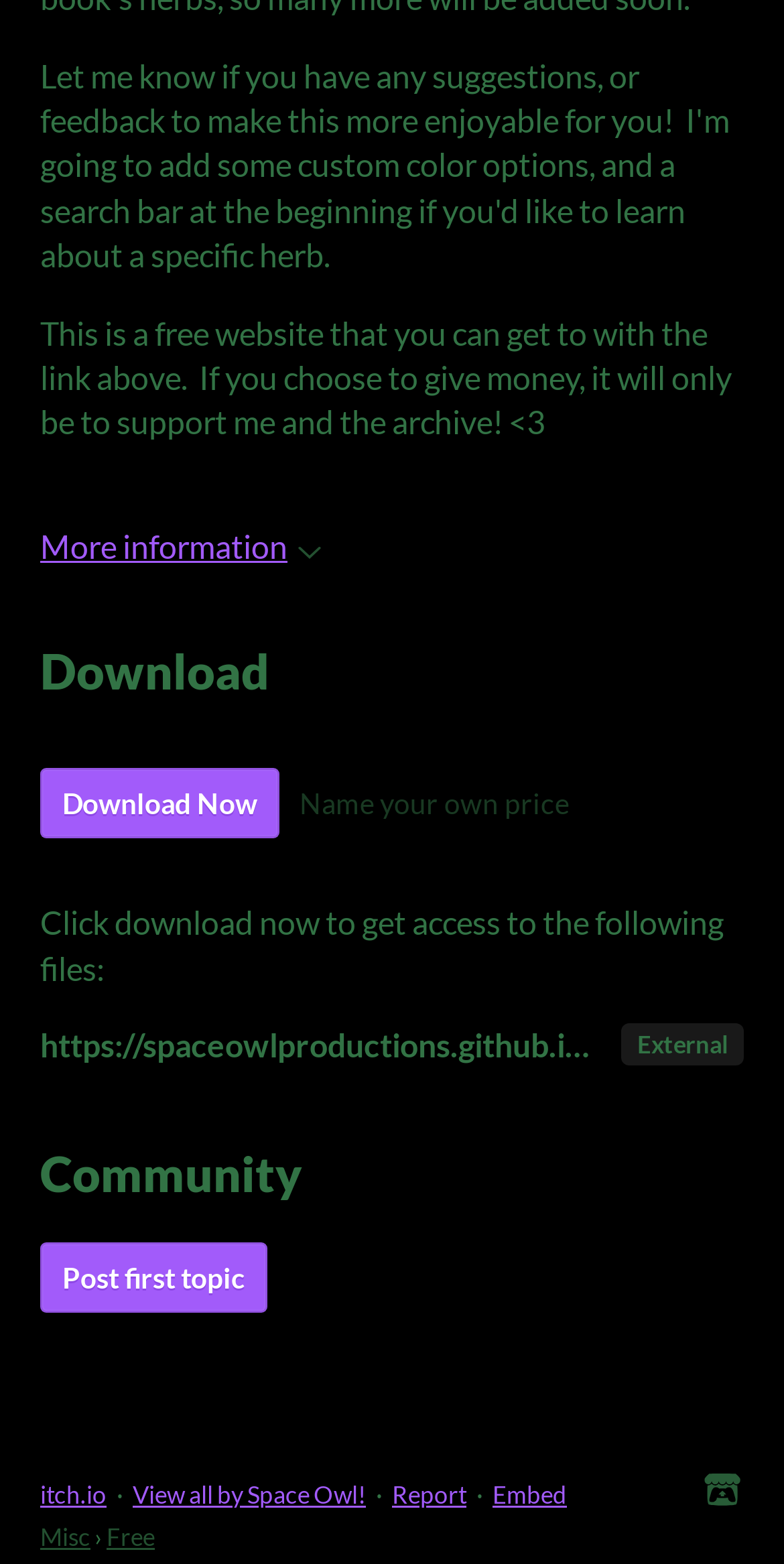Specify the bounding box coordinates of the area to click in order to execute this command: 'Go to itch.io'. The coordinates should consist of four float numbers ranging from 0 to 1, and should be formatted as [left, top, right, bottom].

[0.051, 0.945, 0.136, 0.965]